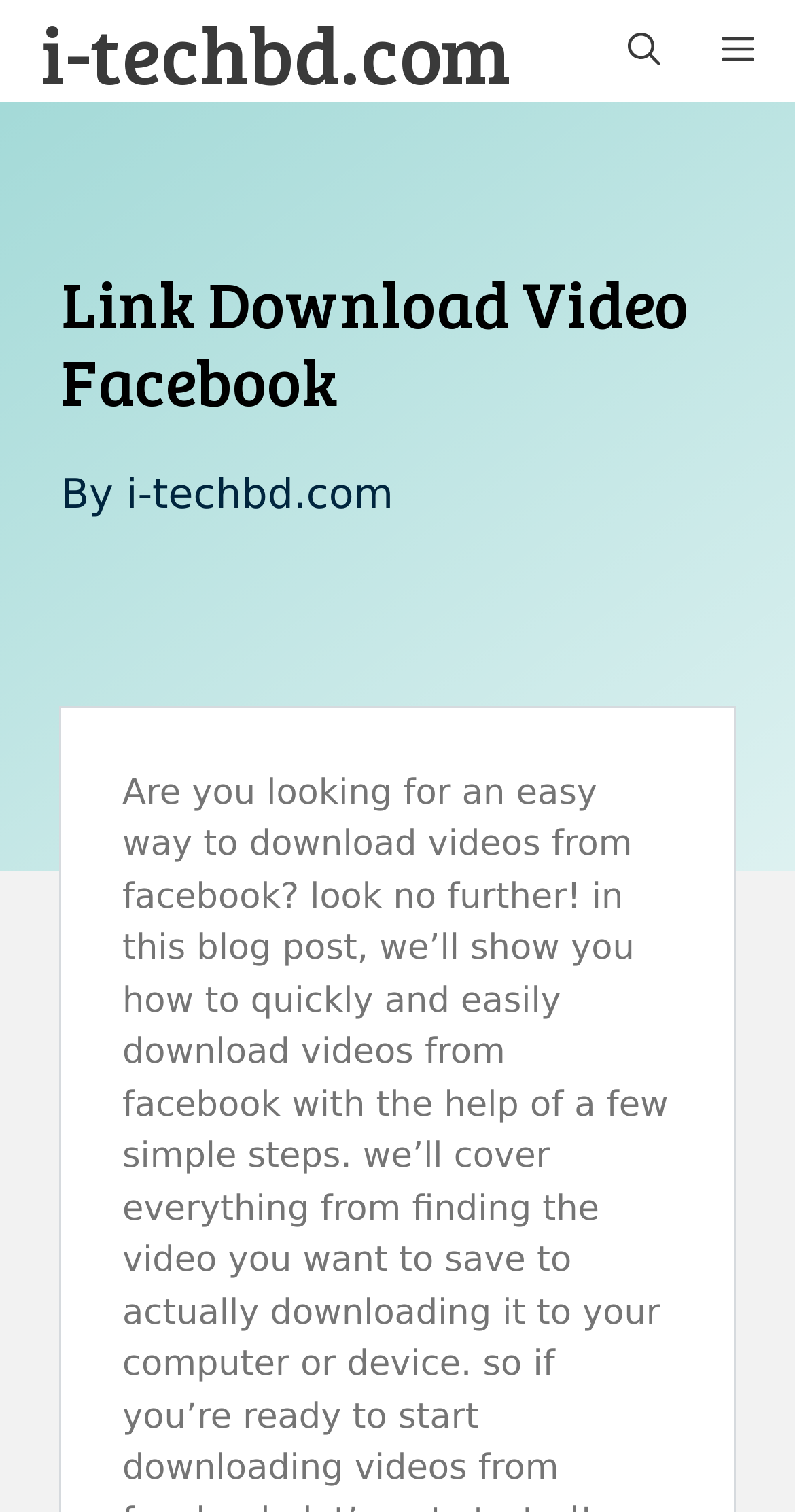Identify the bounding box of the HTML element described here: "Peregrine Associates". Provide the coordinates as four float numbers between 0 and 1: [left, top, right, bottom].

None